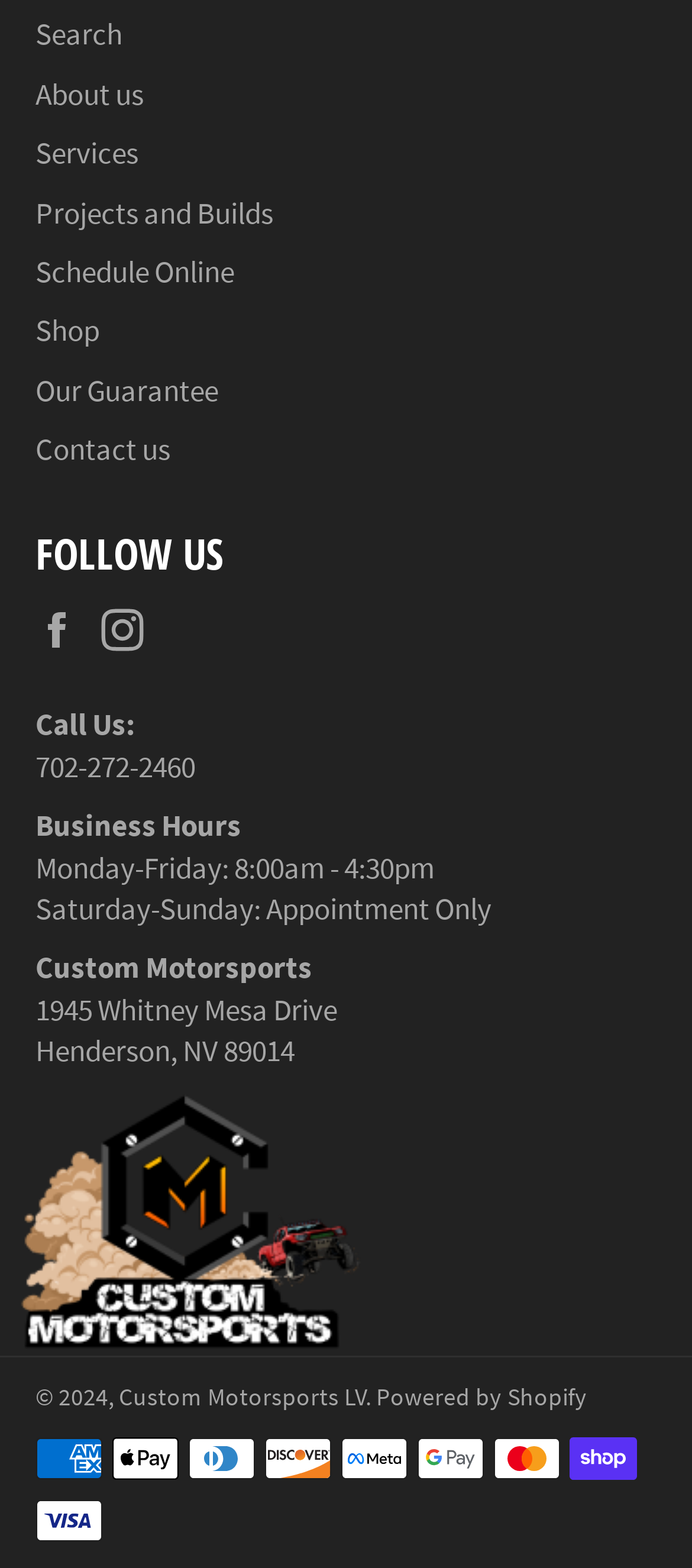Provide a one-word or short-phrase response to the question:
What is the address of Custom Motorsports?

1945 Whitney Mesa Drive, Henderson, NV 89014